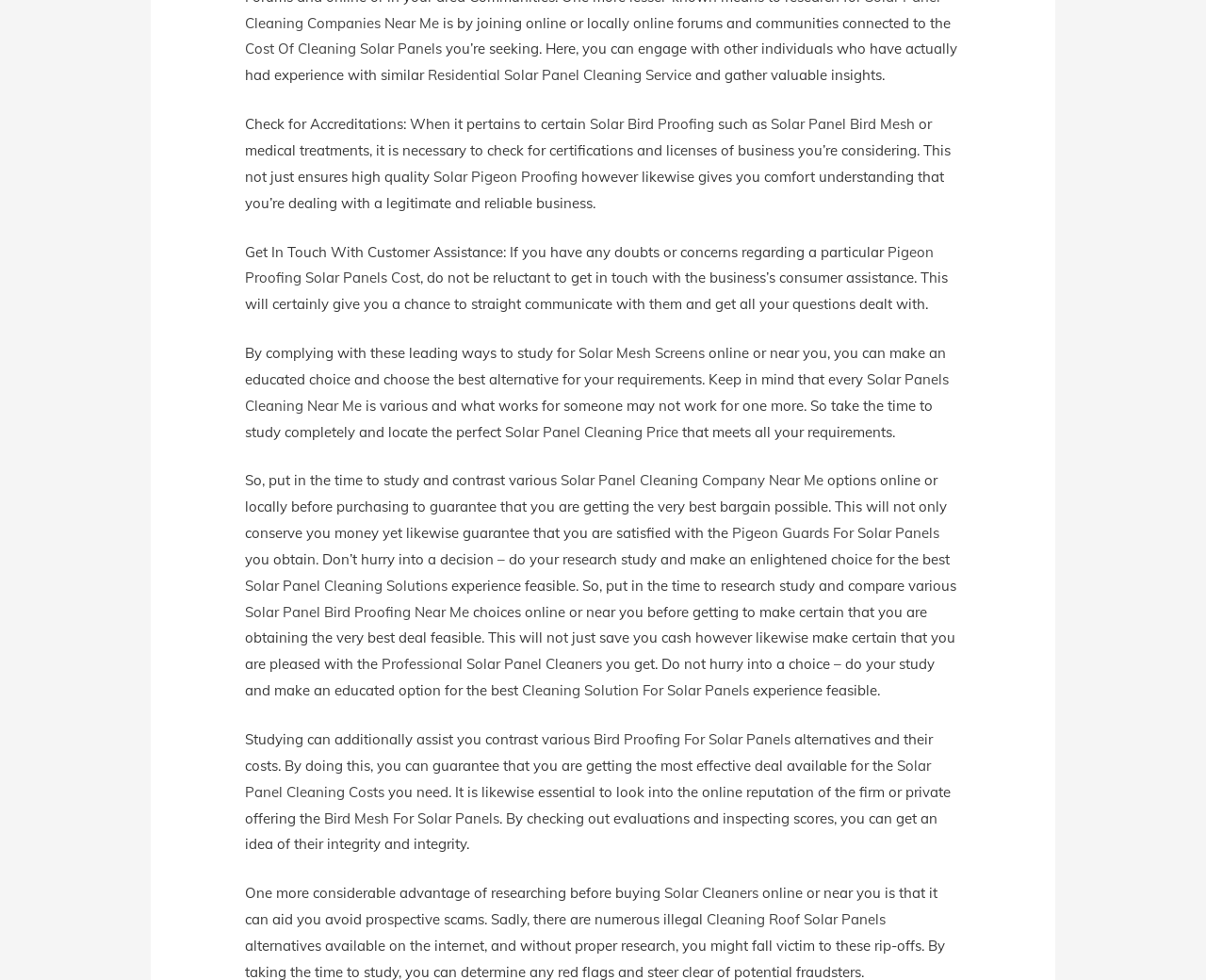Identify the bounding box coordinates of the area that should be clicked in order to complete the given instruction: "Learn about 'Solar Panel Bird Mesh'". The bounding box coordinates should be four float numbers between 0 and 1, i.e., [left, top, right, bottom].

[0.639, 0.117, 0.759, 0.136]